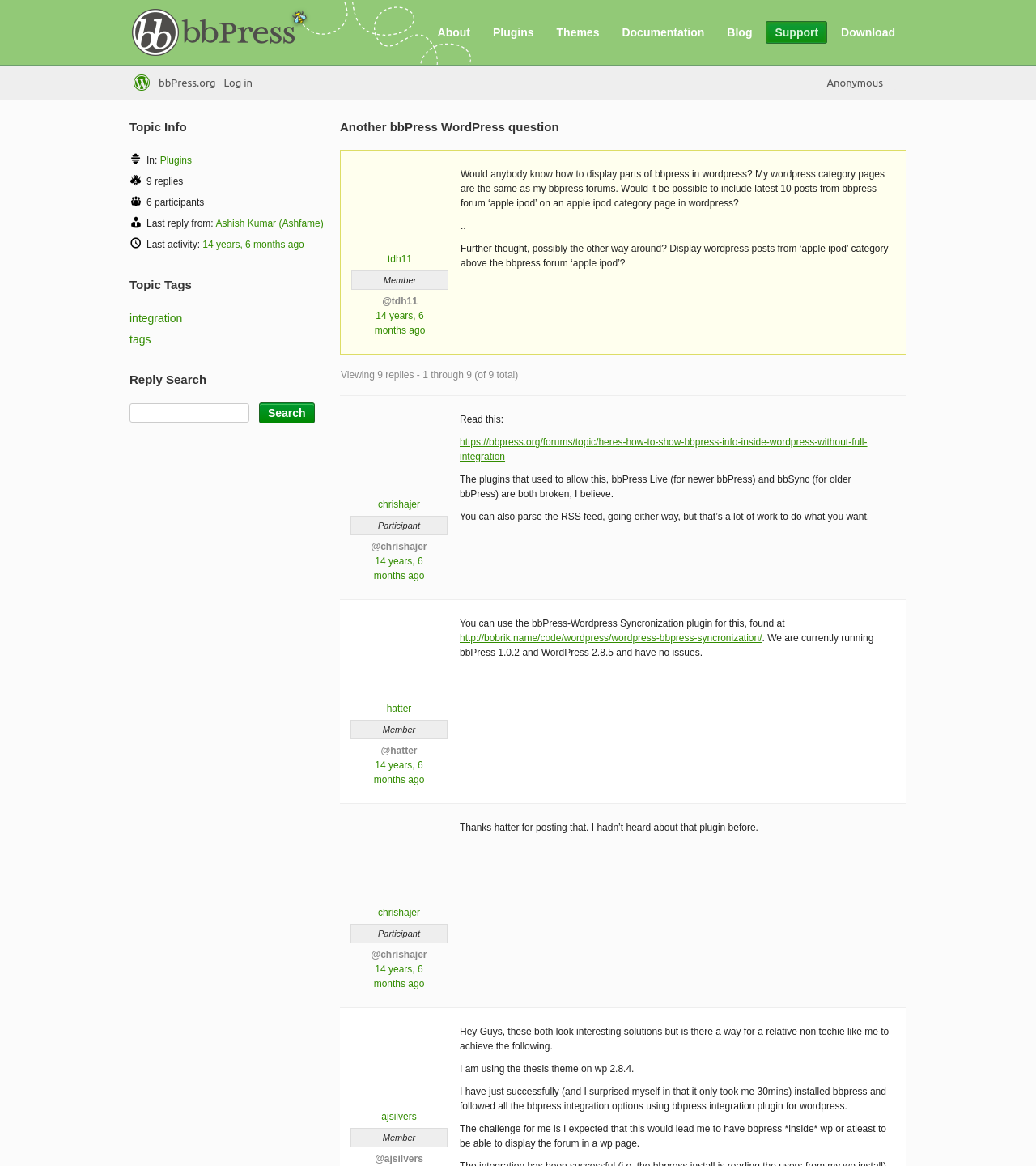Determine the bounding box coordinates of the clickable element to complete this instruction: "Click on the 'Plugins' link". Provide the coordinates in the format of four float numbers between 0 and 1, [left, top, right, bottom].

[0.467, 0.018, 0.524, 0.038]